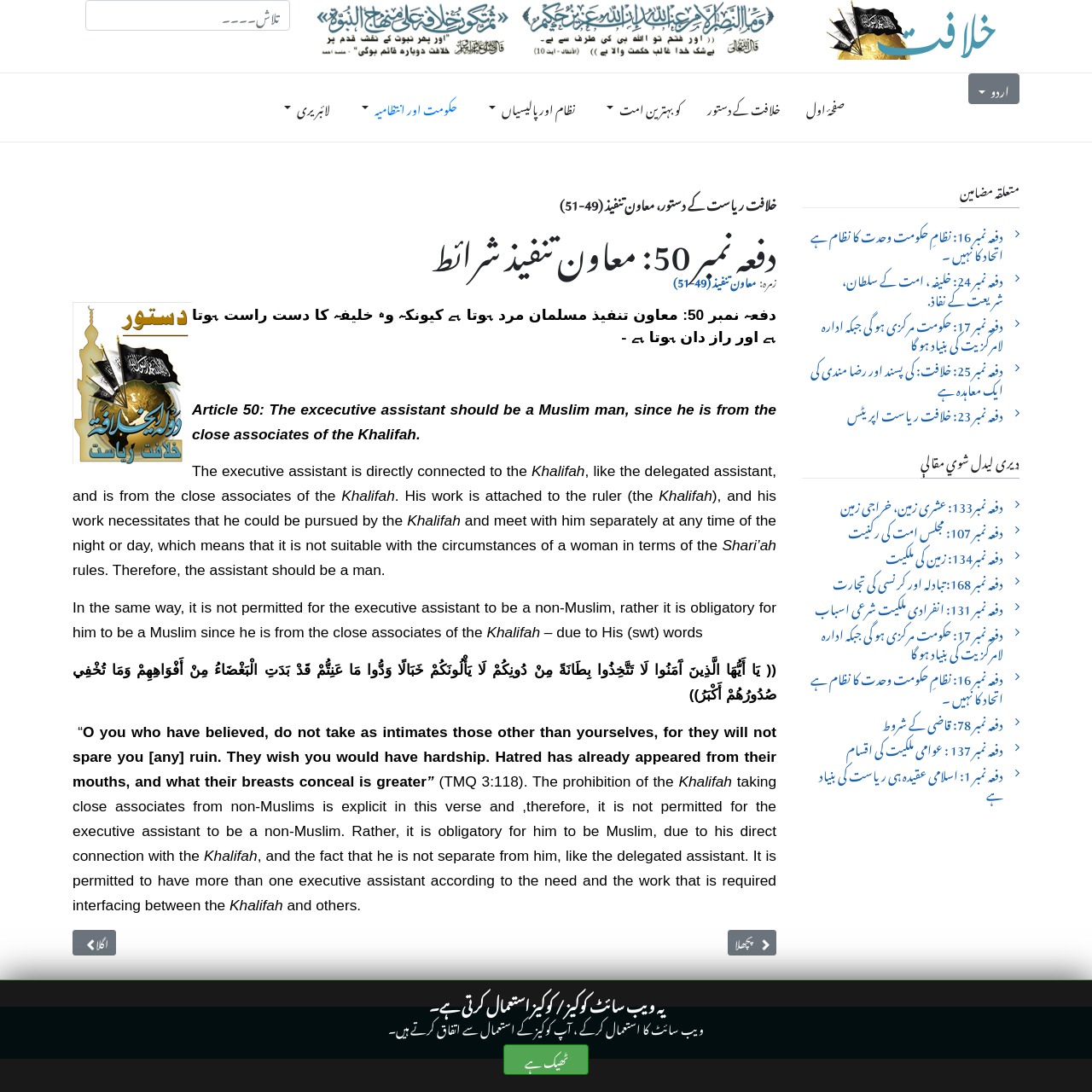What is the purpose of the executive assistant?
Offer a detailed and full explanation in response to the question.

The purpose of the executive assistant can be inferred from the text content of the webpage, which explains the role and responsibilities of the executive assistant in relation to the Khalifah.